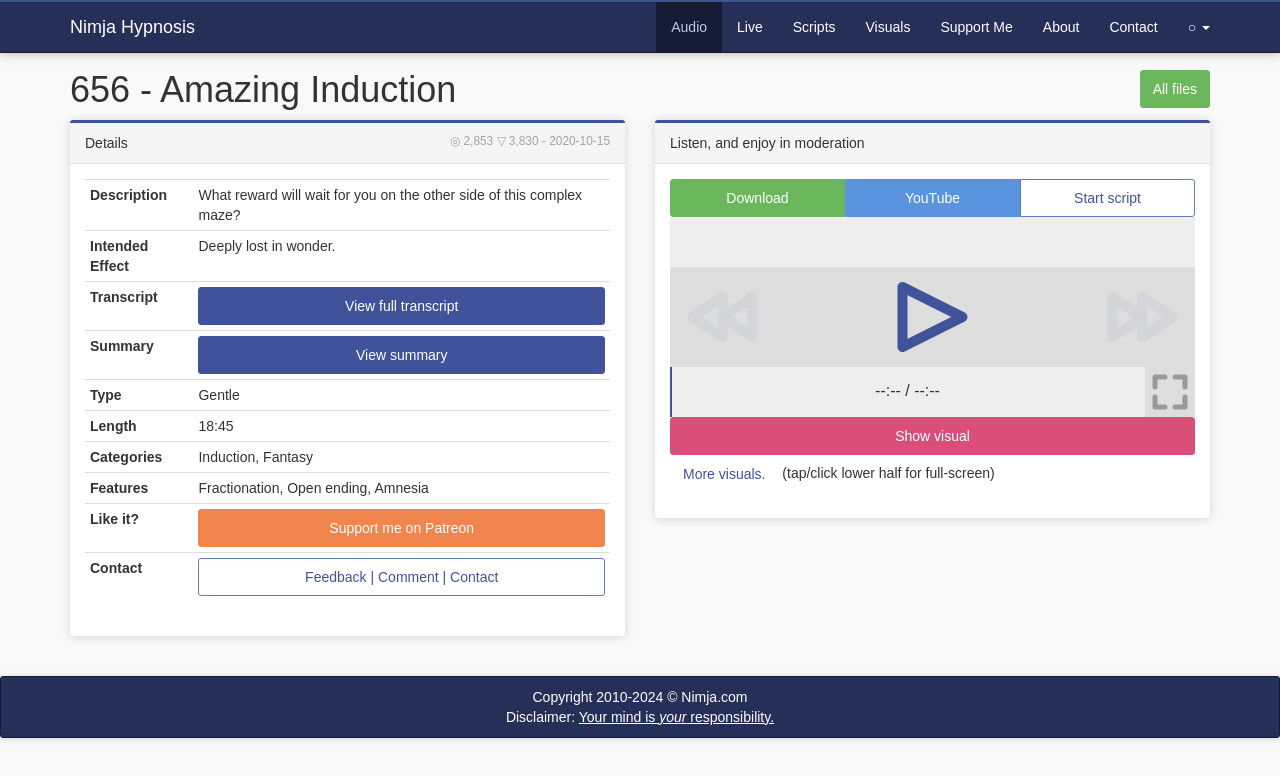Please locate the bounding box coordinates of the element's region that needs to be clicked to follow the instruction: "Play the audio". The bounding box coordinates should be provided as four float numbers between 0 and 1, i.e., [left, top, right, bottom].

[0.605, 0.344, 0.852, 0.472]